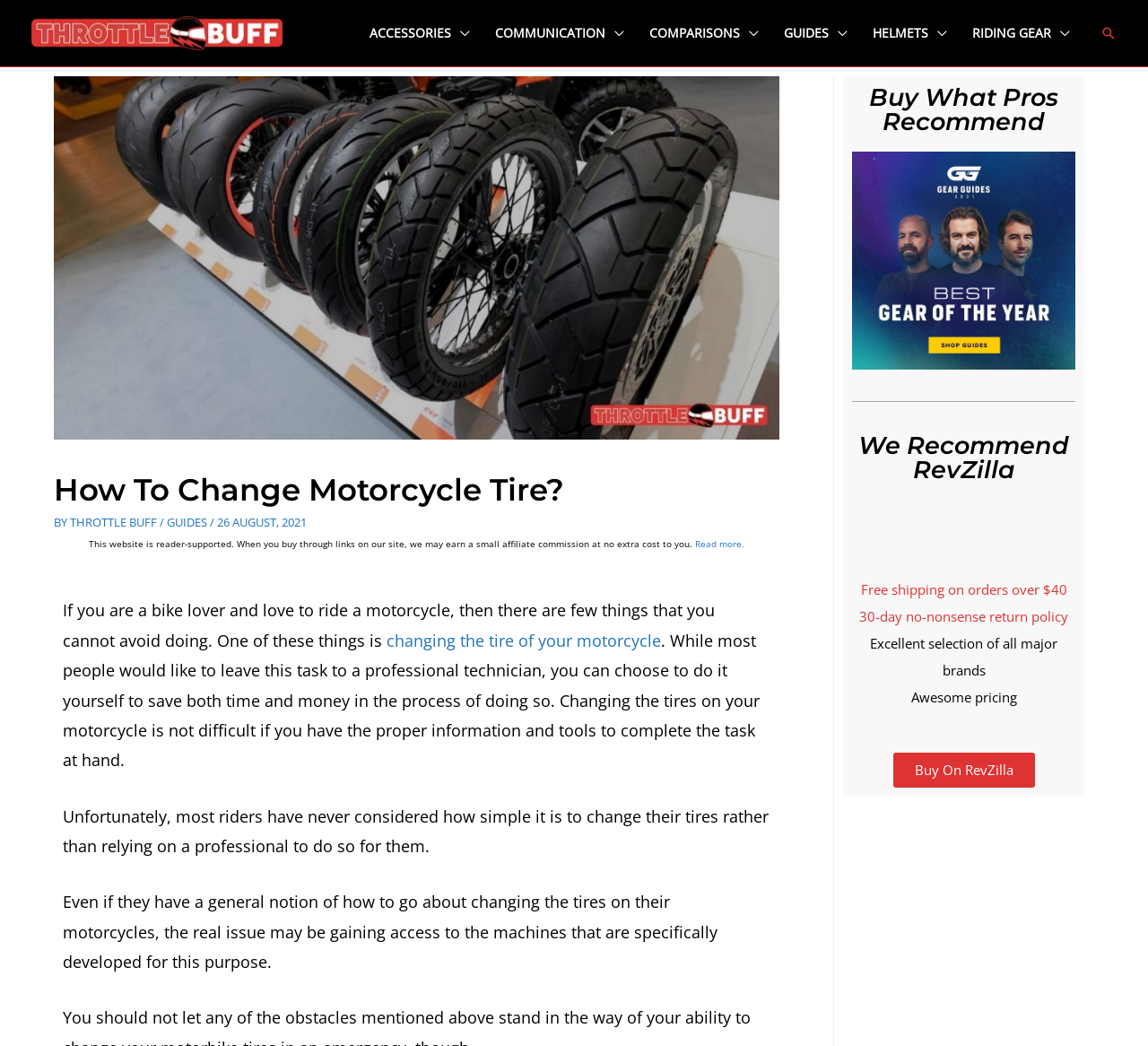Determine the bounding box coordinates of the element's region needed to click to follow the instruction: "Buy on RevZilla". Provide these coordinates as four float numbers between 0 and 1, formatted as [left, top, right, bottom].

[0.778, 0.719, 0.901, 0.753]